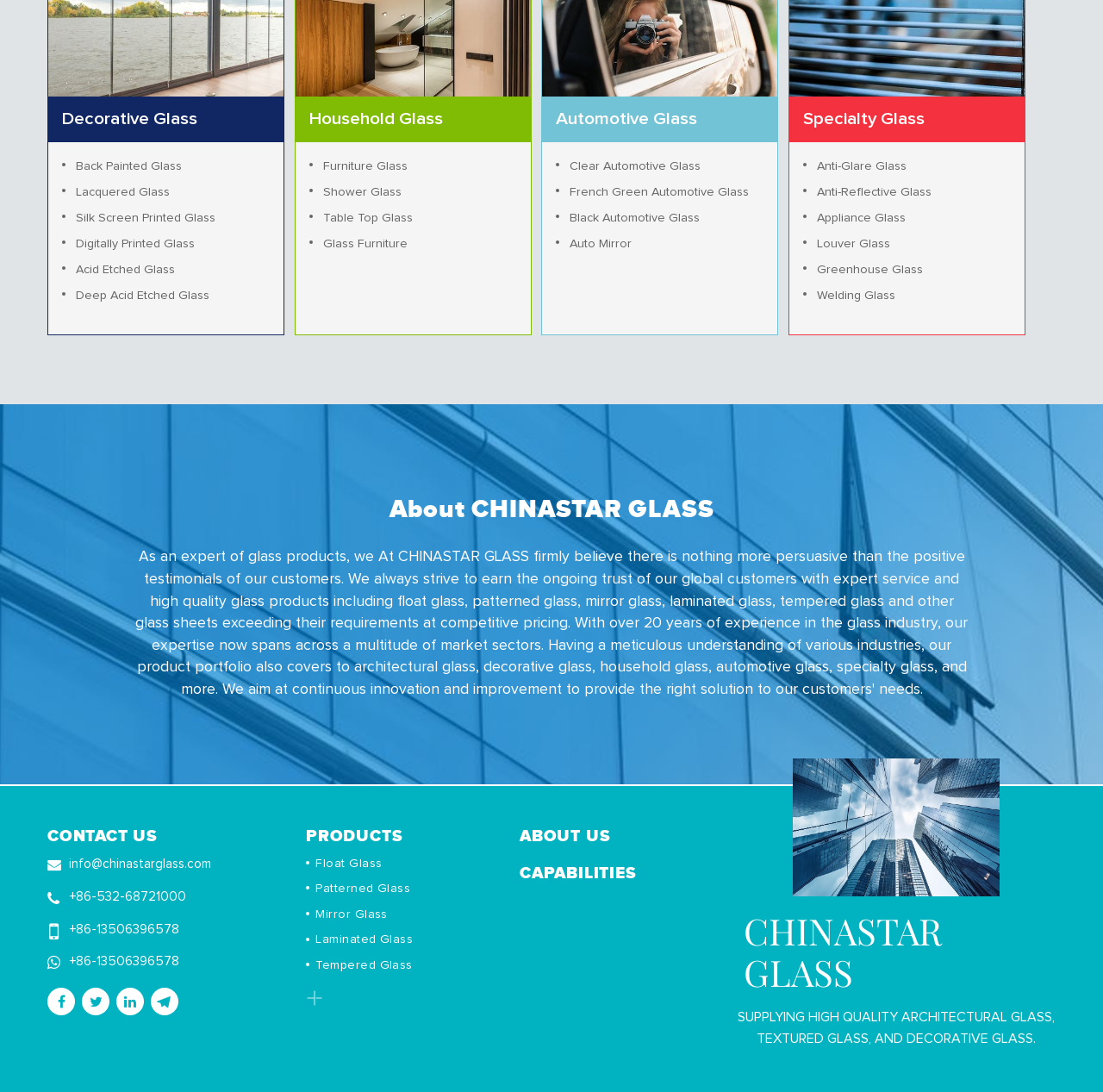Can you pinpoint the bounding box coordinates for the clickable element required for this instruction: "View CONTACT US"? The coordinates should be four float numbers between 0 and 1, i.e., [left, top, right, bottom].

[0.043, 0.756, 0.143, 0.773]